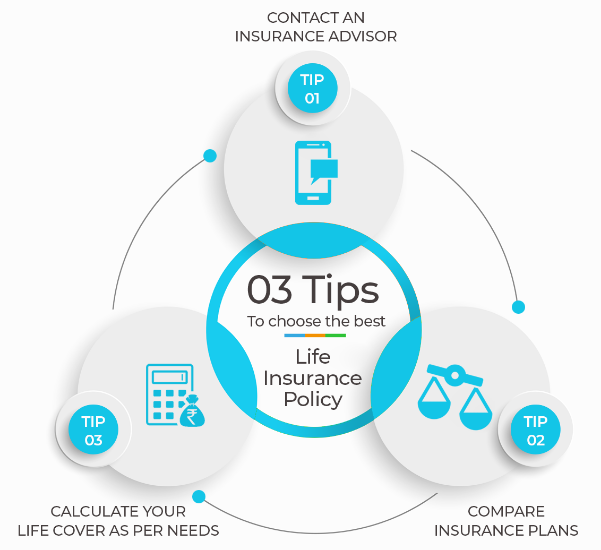Look at the image and give a detailed response to the following question: What icon represents the second tip?

The second tip, 'Compare Insurance Plans', is represented with a scale icon. This icon suggests evaluating different options to find the best fit, which is the essence of the second tip.